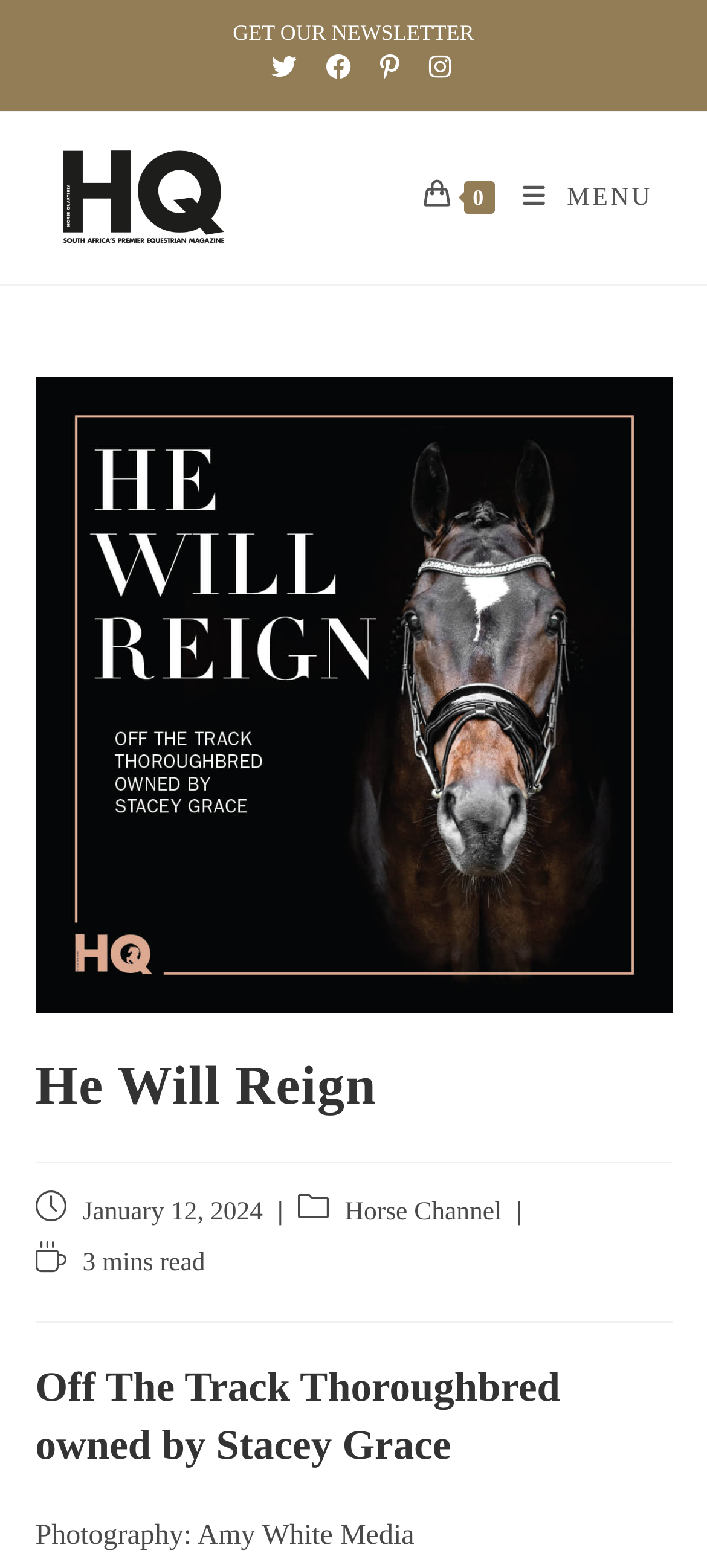Find the bounding box coordinates for the UI element whose description is: "GET OUR NEWSLETTER". The coordinates should be four float numbers between 0 and 1, in the format [left, top, right, bottom].

[0.329, 0.013, 0.671, 0.029]